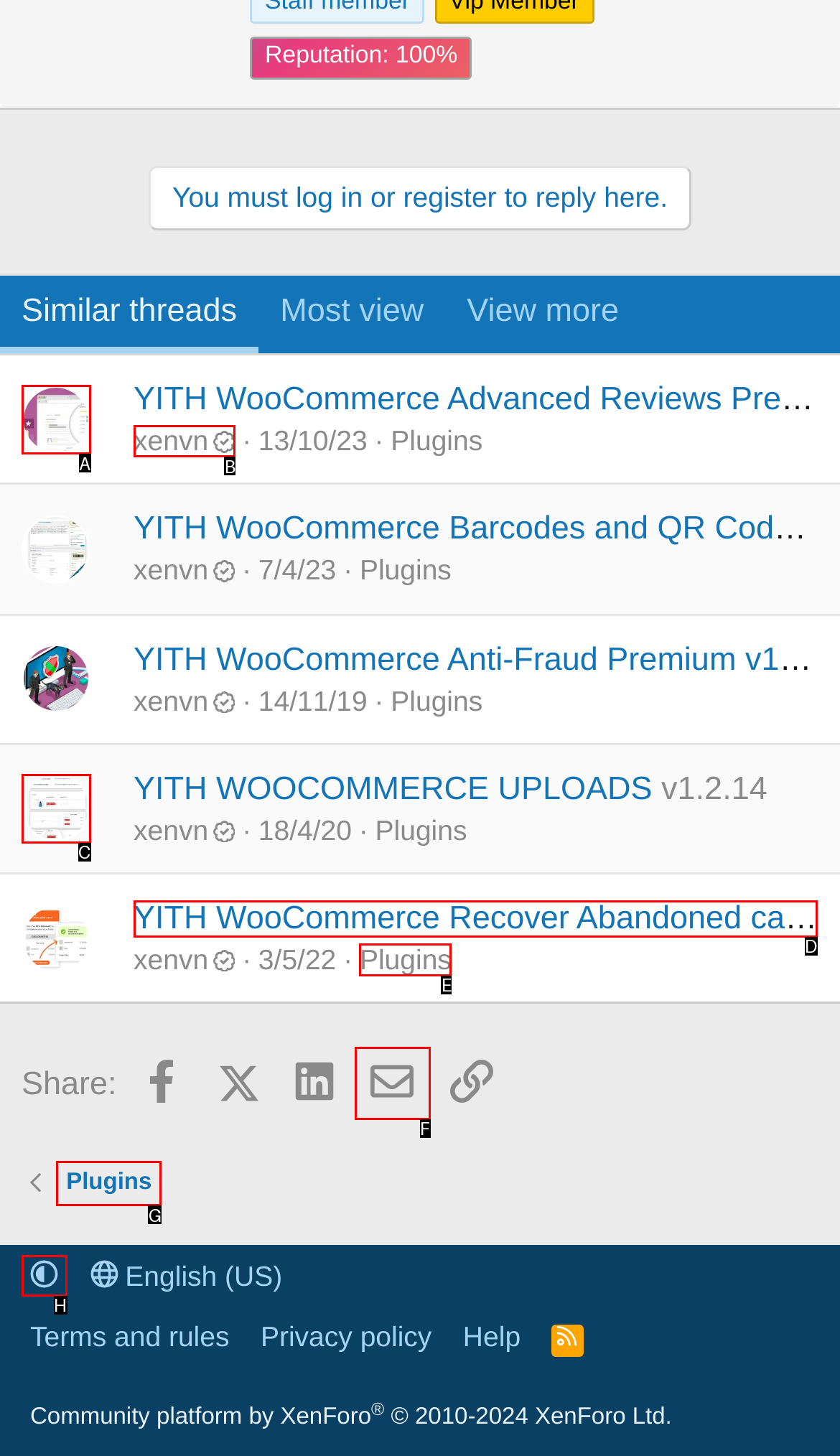What is the letter of the UI element you should click to Click on the 'xenvn Verified member' link? Provide the letter directly.

B